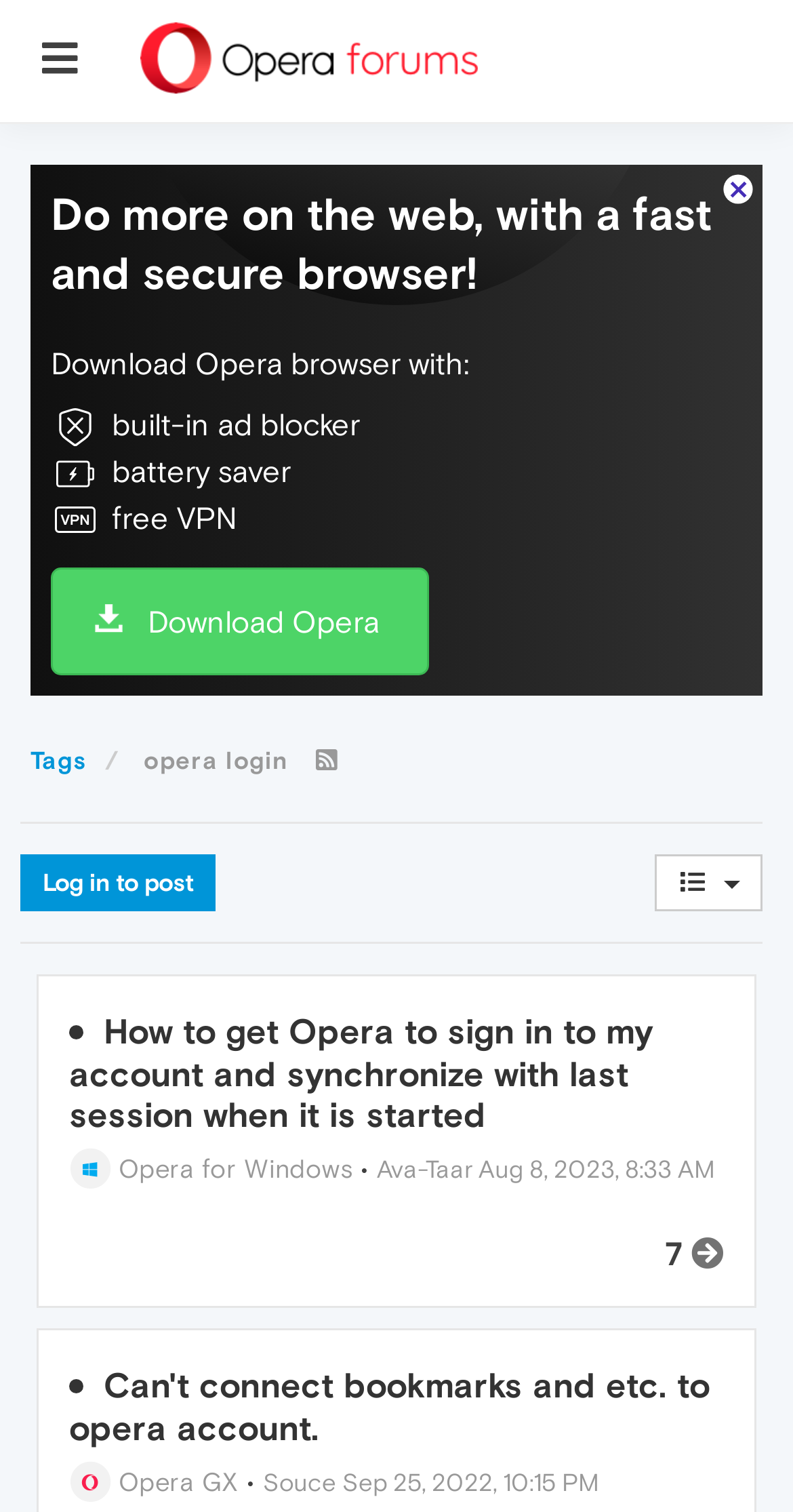Find the bounding box coordinates of the element's region that should be clicked in order to follow the given instruction: "View topic 'How to get Opera to sign in to my account and synchronize with last session when it is started'". The coordinates should consist of four float numbers between 0 and 1, i.e., [left, top, right, bottom].

[0.087, 0.669, 0.823, 0.751]